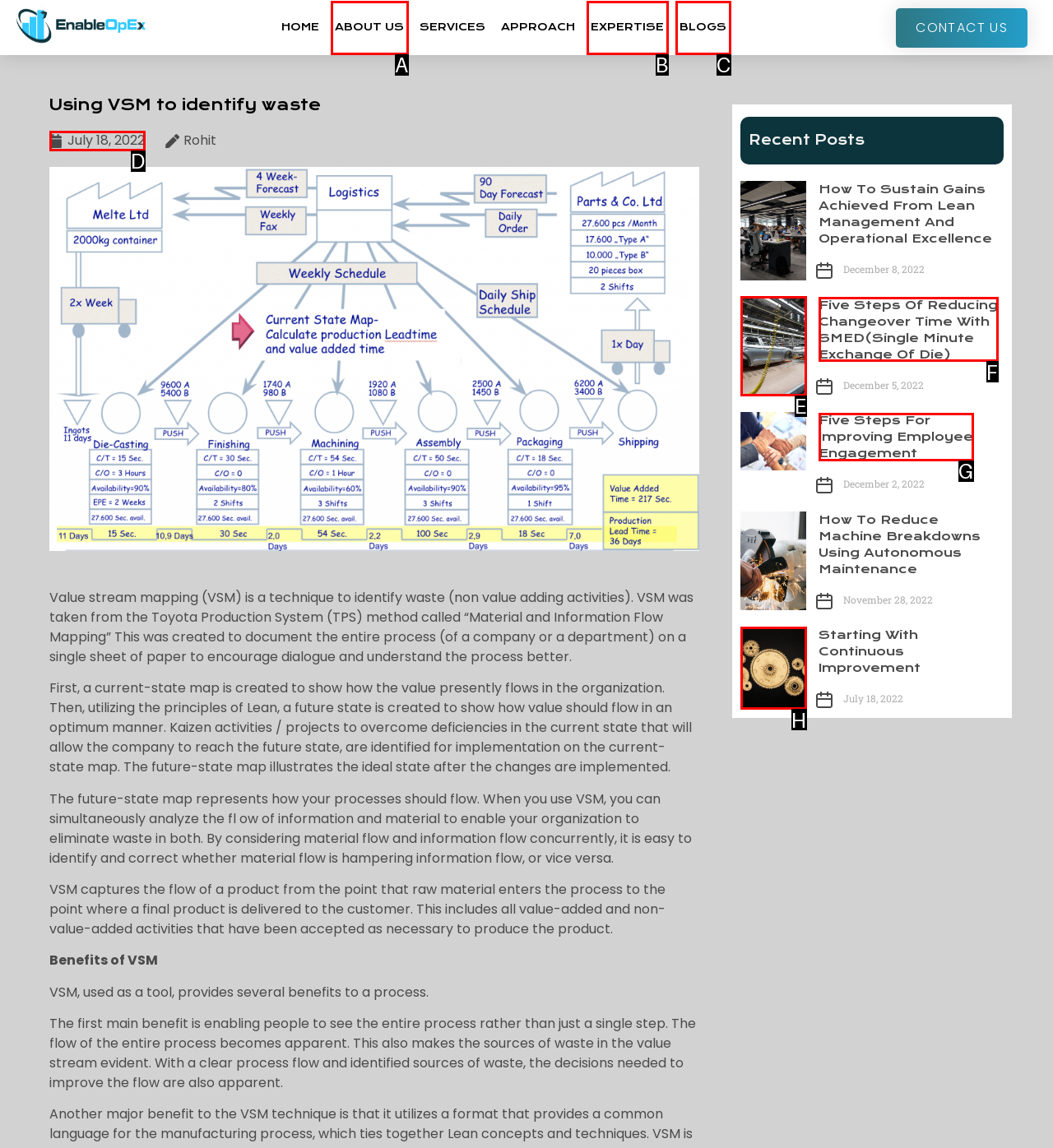Identify the letter of the option that best matches the following description: About Us. Respond with the letter directly.

A